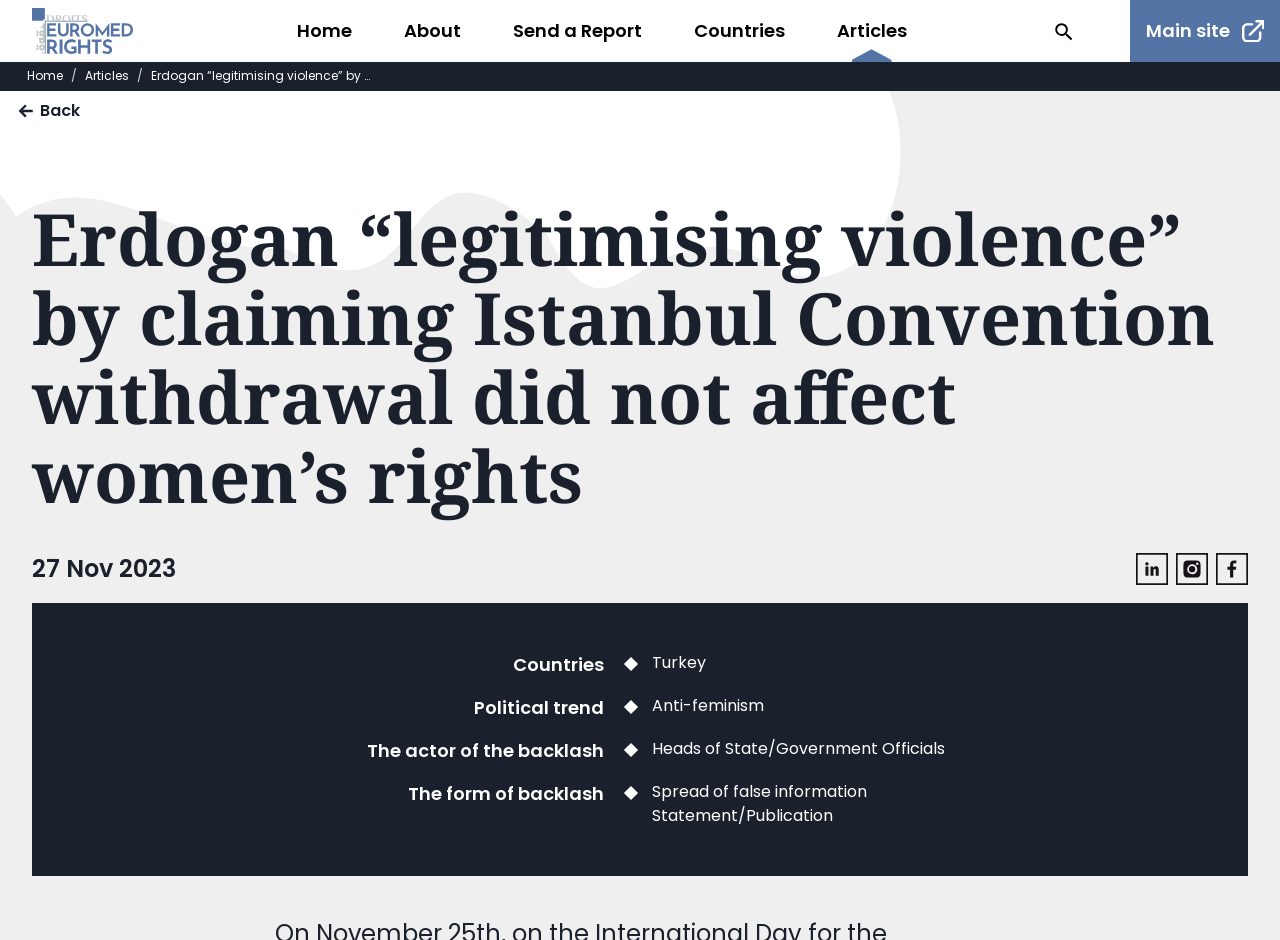Give the bounding box coordinates for the element described as: "Heads of State/Government Officials".

[0.509, 0.784, 0.738, 0.809]